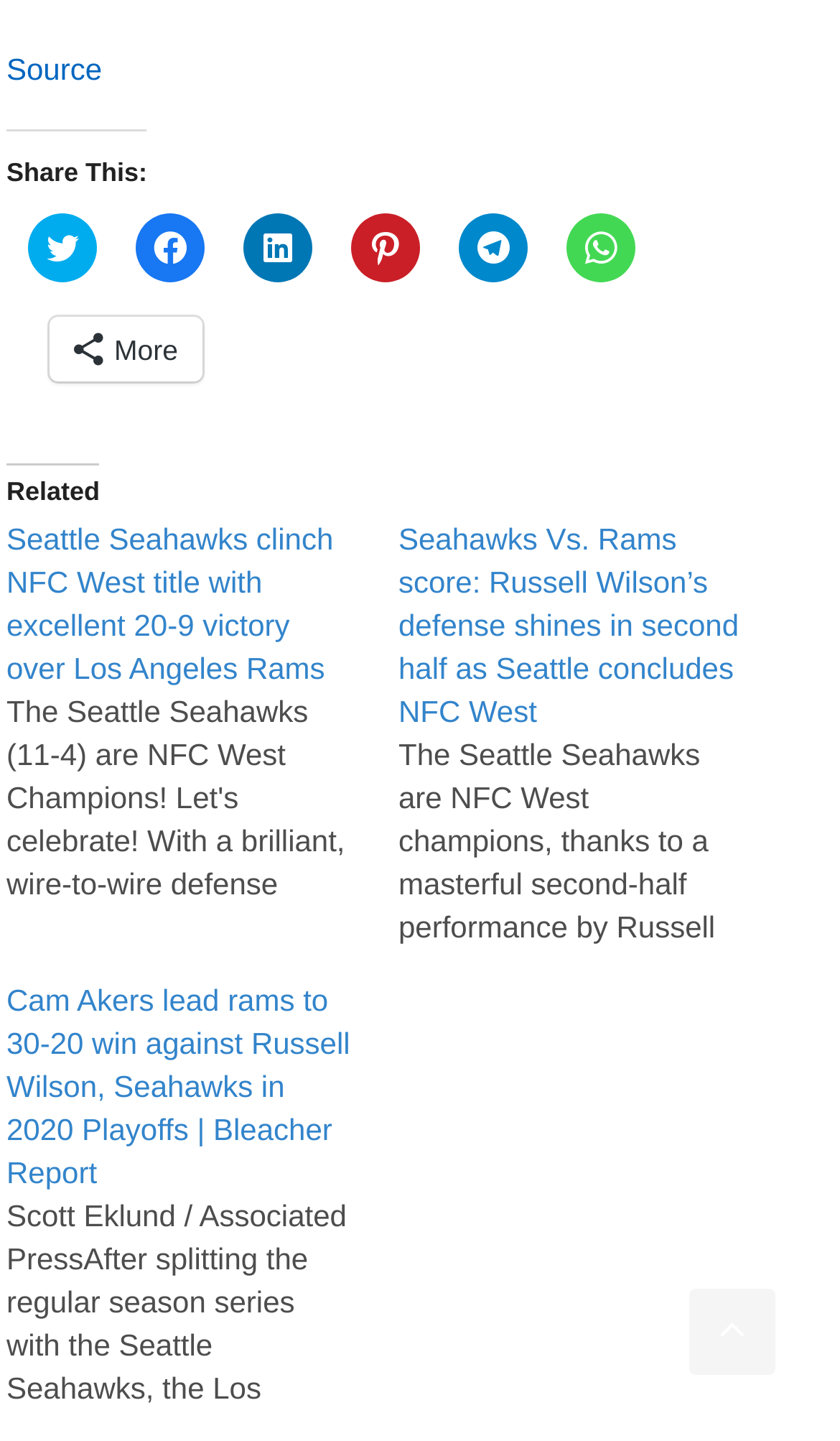What is the name of the team that won the game?
Refer to the image and give a detailed answer to the question.

I found the name of the team that won the game by reading the text of the first related article. The text mentions that 'The Seattle Seahawks are NFC West champions, thanks to a masterful second-half performance by Russell Wilson and a resurgent defense in a 20-9 victory over the Los Angeles Rams'.